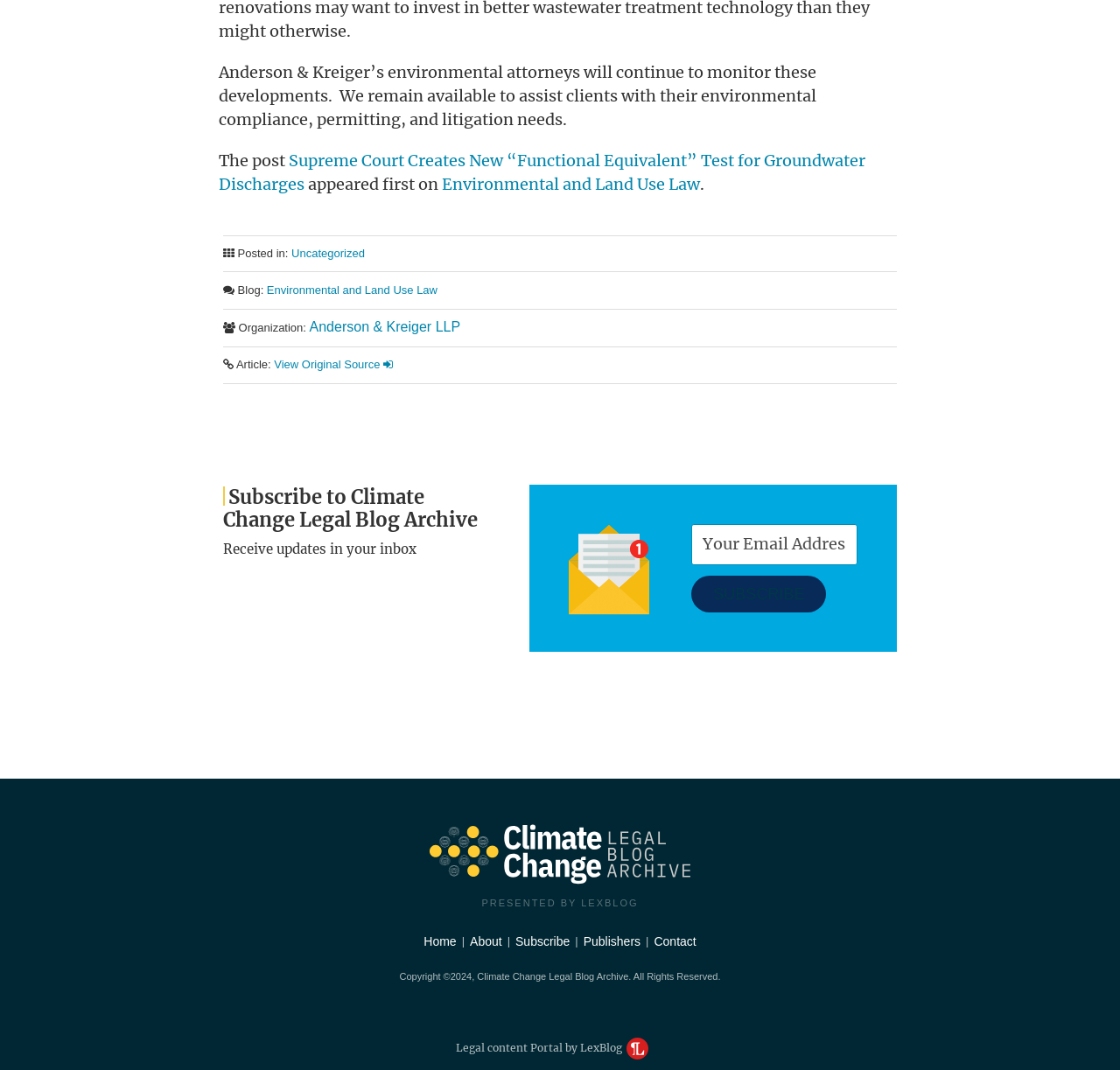Respond with a single word or phrase for the following question: 
What is the topic of the blog post?

Supreme Court Creates New “Functional Equivalent” Test for Groundwater Discharges